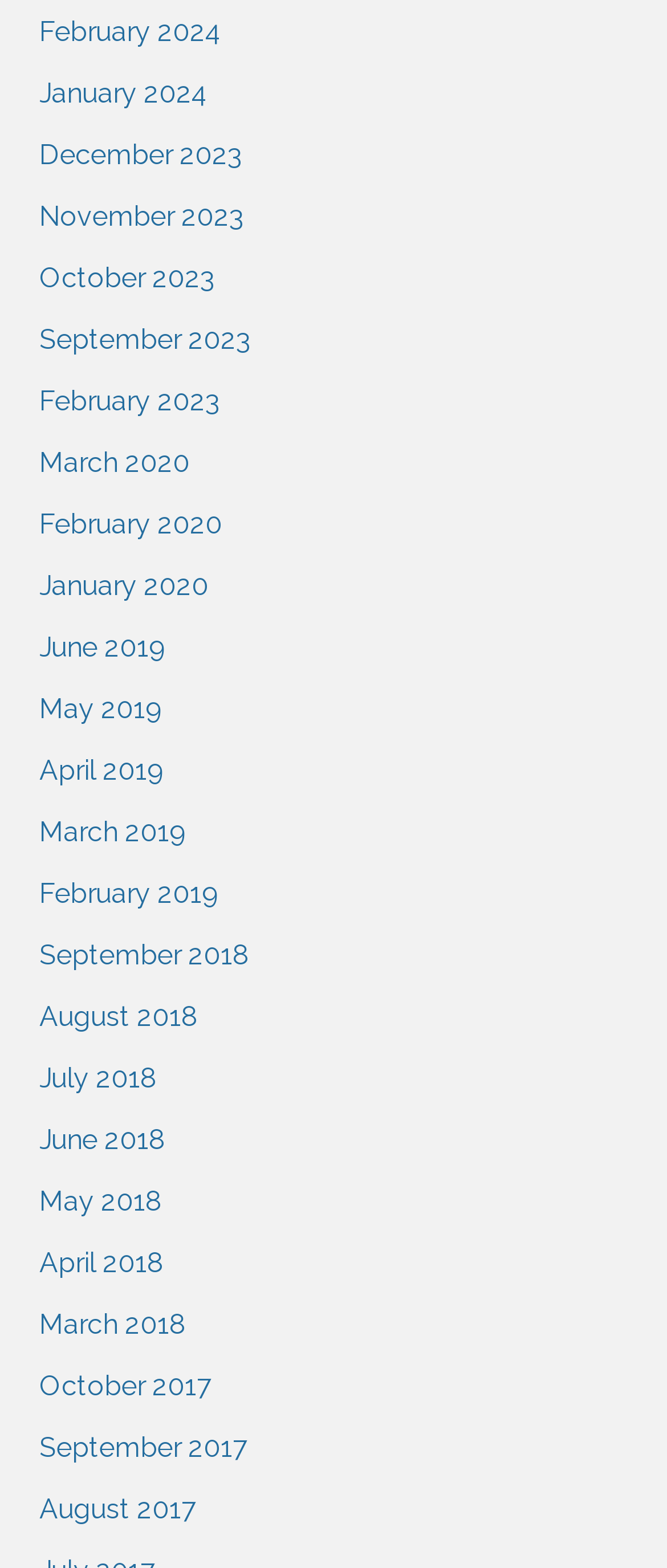Is there a link for January 2019?
Look at the image and respond with a one-word or short-phrase answer.

No